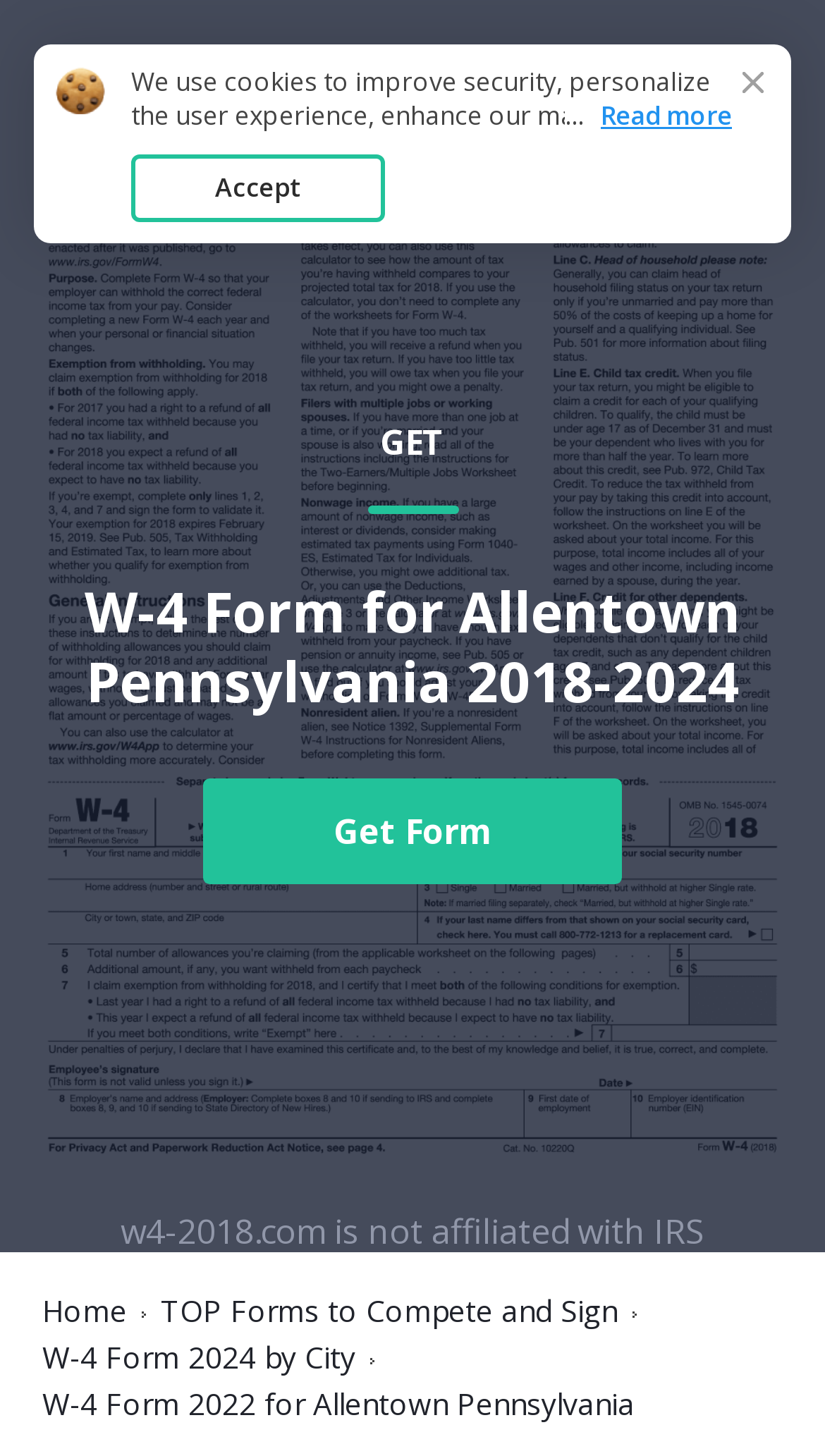What is the purpose of the W-4 form?
Please utilize the information in the image to give a detailed response to the question.

Based on the webpage content, it appears that the W-4 form is required for tax filing purposes, and the website provides a template for users to modify and submit to the IRS.